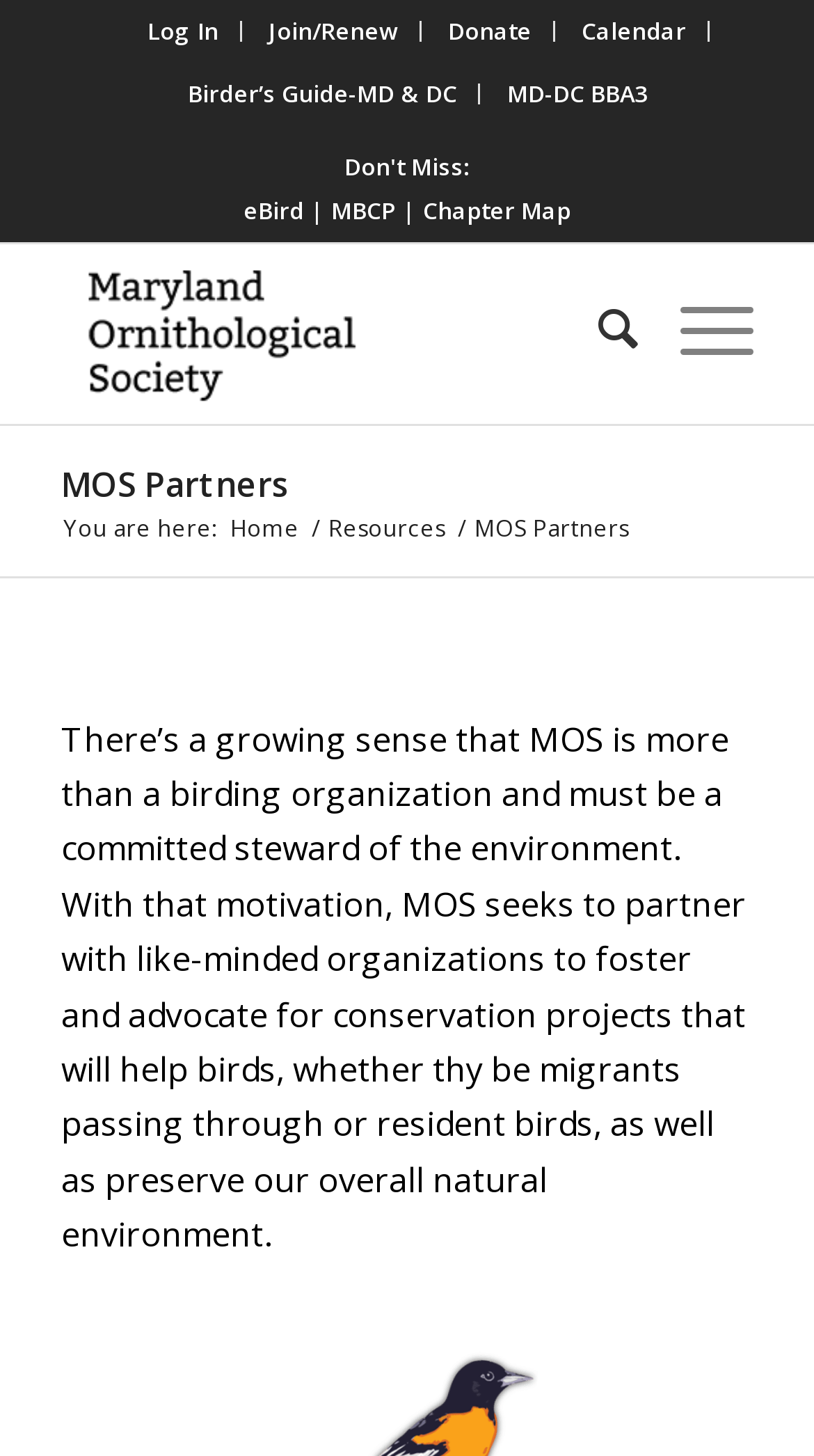Please mark the clickable region by giving the bounding box coordinates needed to complete this instruction: "View the calendar".

[0.688, 0.014, 0.871, 0.029]